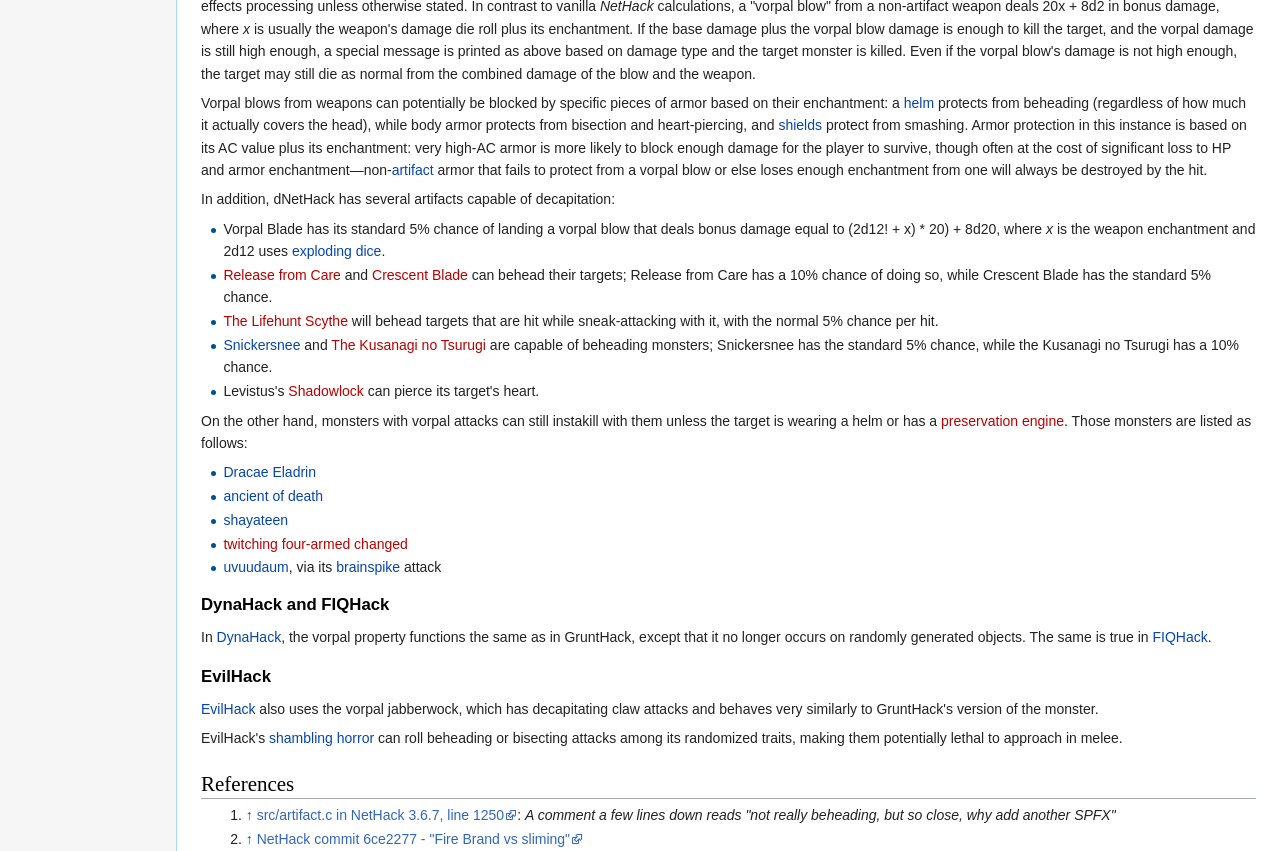Please give a succinct answer using a single word or phrase:
What protects from beheading?

helm